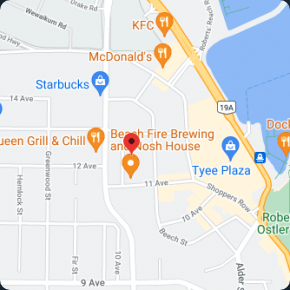Capture every detail in the image and describe it fully.

The image displays a map highlighting a specific location within a neighborhood, featuring notable landmarks and establishments nearby. The red marker indicates a location, while nearby businesses such as Starbucks and McDonald's are visible, showcasing the area's commercial activity. The map also illustrates street names, including 11 Avenue and Beach Street, as well as the proximity to the water, suggesting a setting close to recreational or community spaces. Overall, the image provides an overview of the area's geography and local amenities.